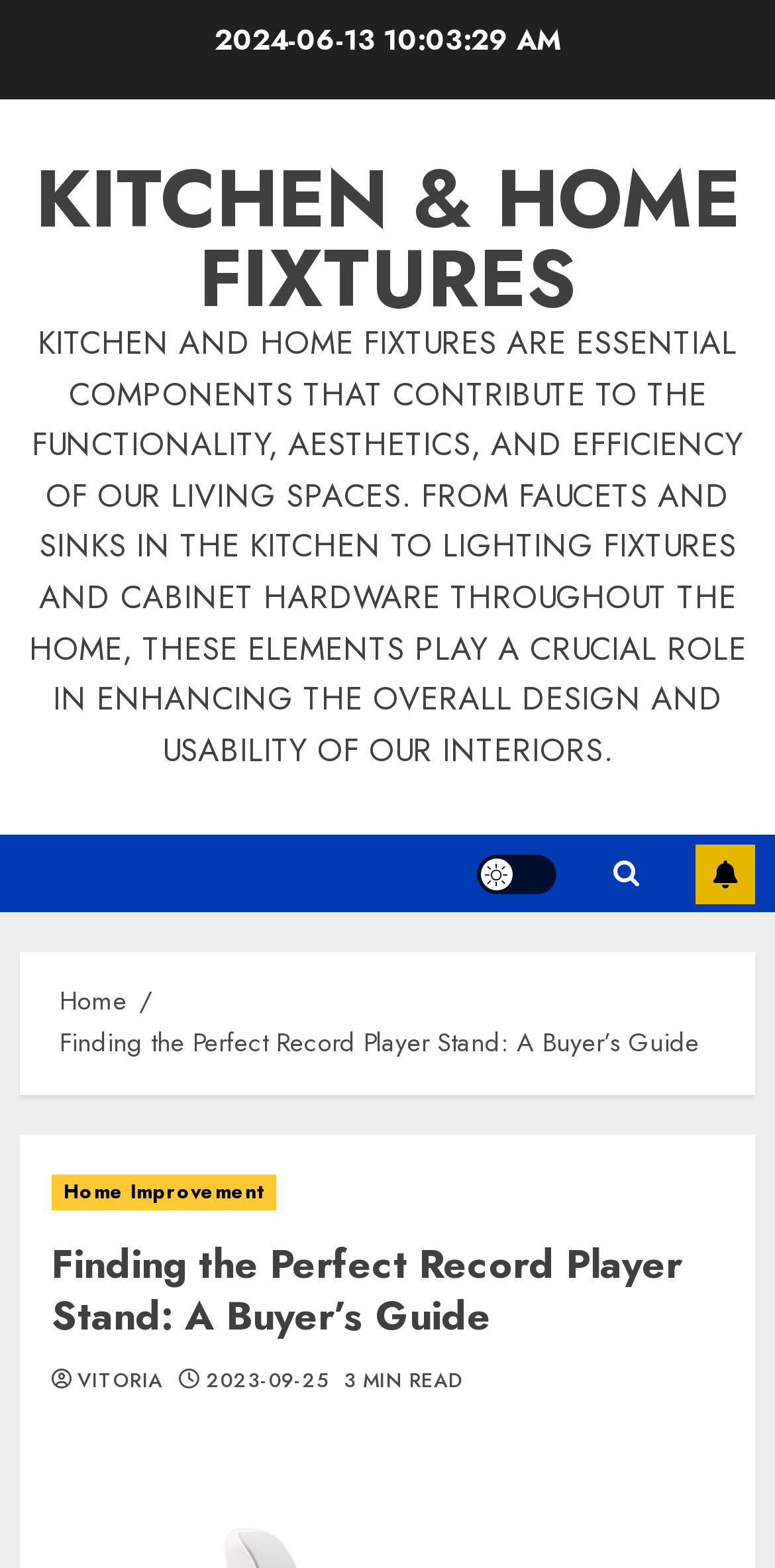Please locate the clickable area by providing the bounding box coordinates to follow this instruction: "Click on 'Home Improvement'".

[0.067, 0.749, 0.355, 0.772]